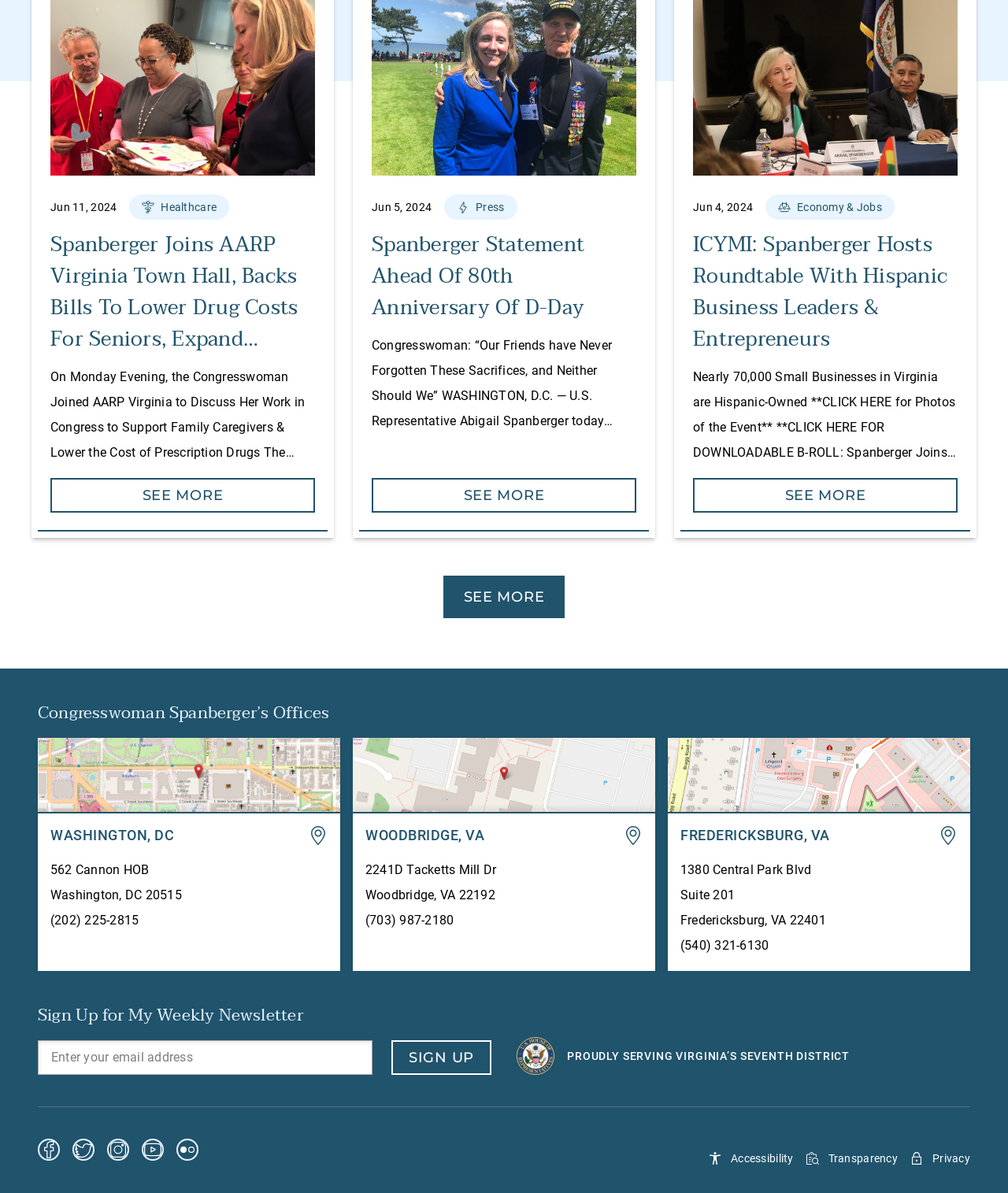Please give the bounding box coordinates of the area that should be clicked to fulfill the following instruction: "Sign up for the weekly newsletter". The coordinates should be in the format of four float numbers from 0 to 1, i.e., [left, top, right, bottom].

[0.388, 0.872, 0.488, 0.901]